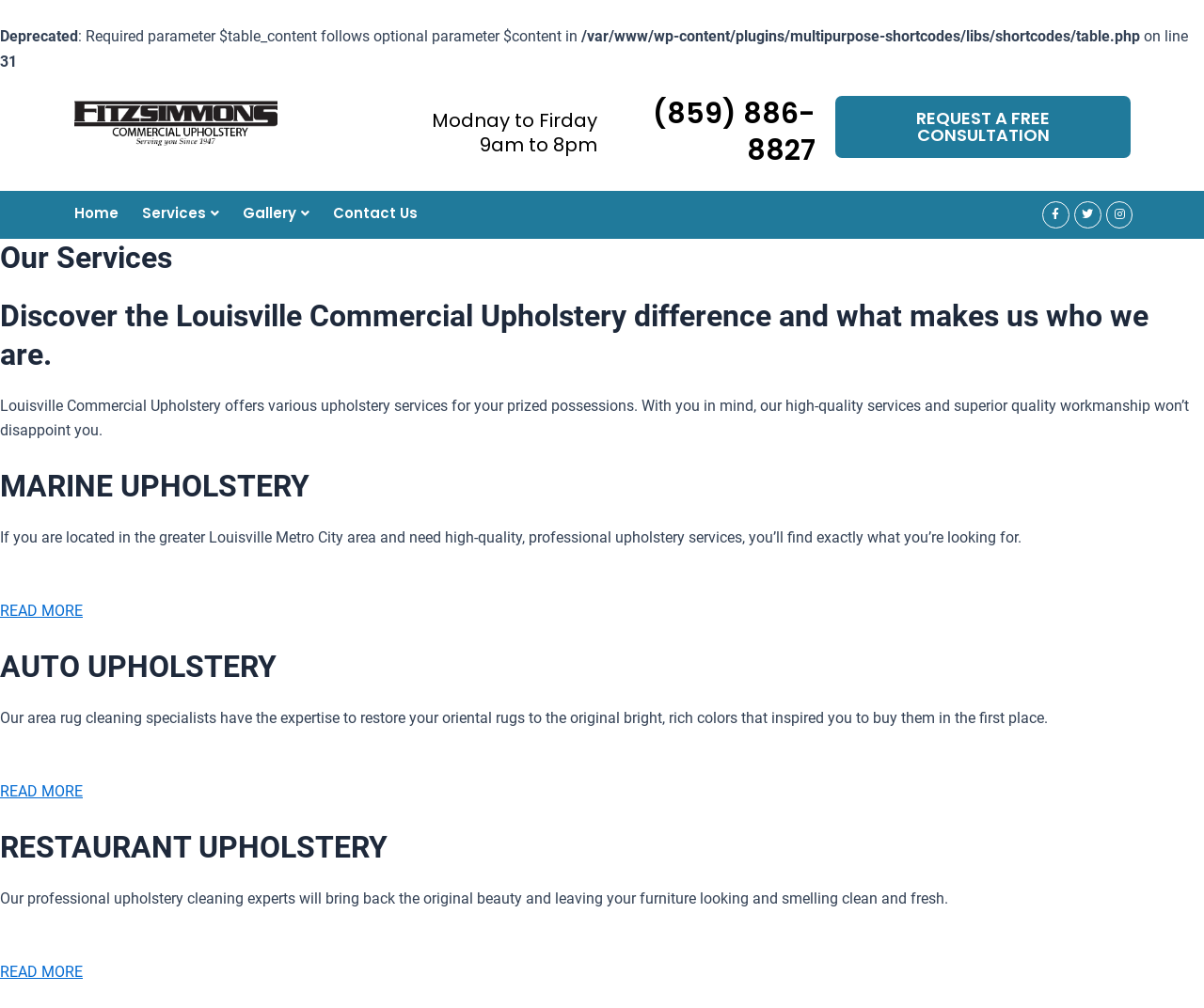Please indicate the bounding box coordinates for the clickable area to complete the following task: "Read more about marine upholstery". The coordinates should be specified as four float numbers between 0 and 1, i.e., [left, top, right, bottom].

[0.0, 0.597, 0.069, 0.615]